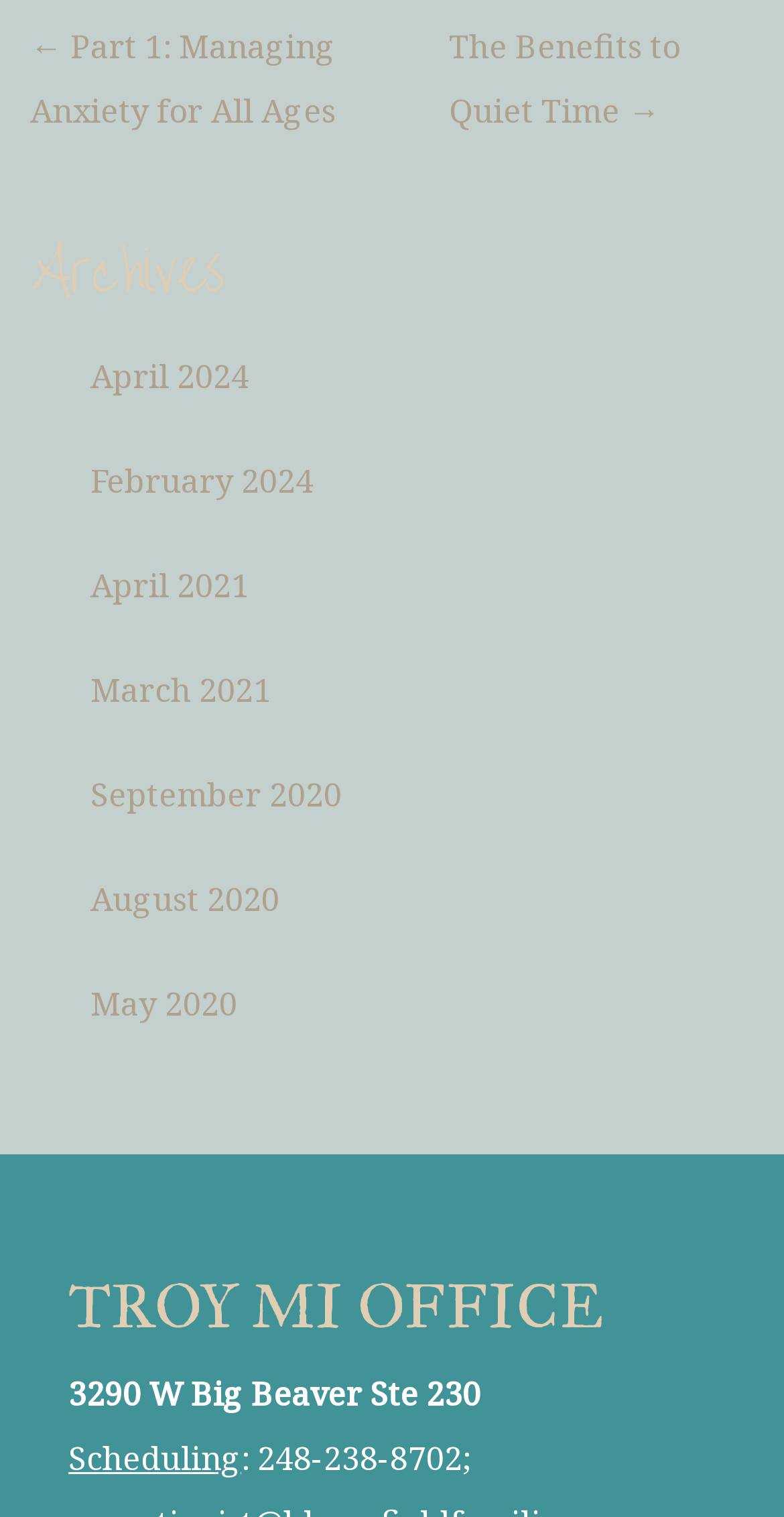Identify the bounding box coordinates of the element to click to follow this instruction: 'view article about 10 Cases of Dubious Science That Might Have Fooled You in 2023'. Ensure the coordinates are four float values between 0 and 1, provided as [left, top, right, bottom].

None